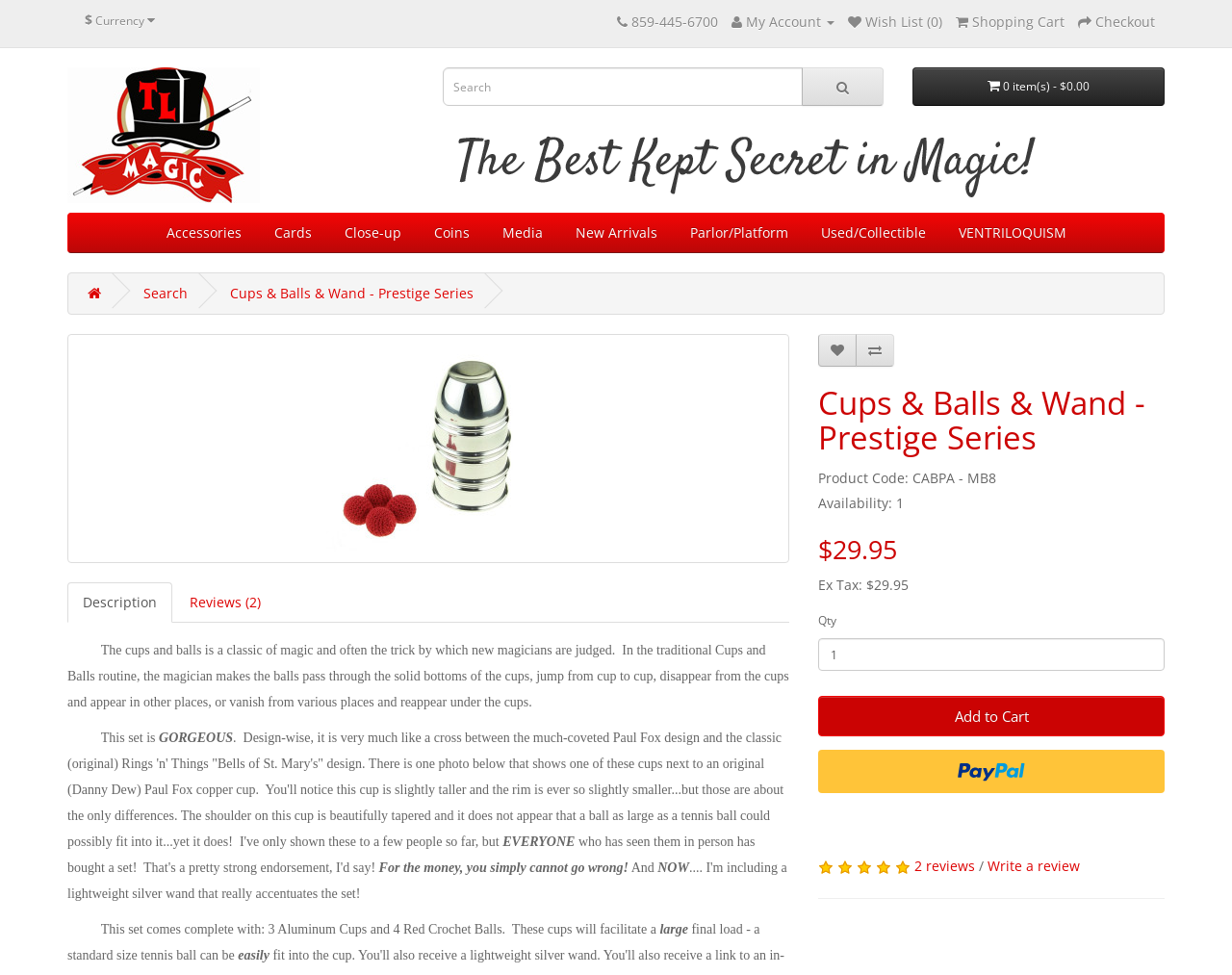Can you find and generate the webpage's heading?

Cups & Balls & Wand - Prestige Series